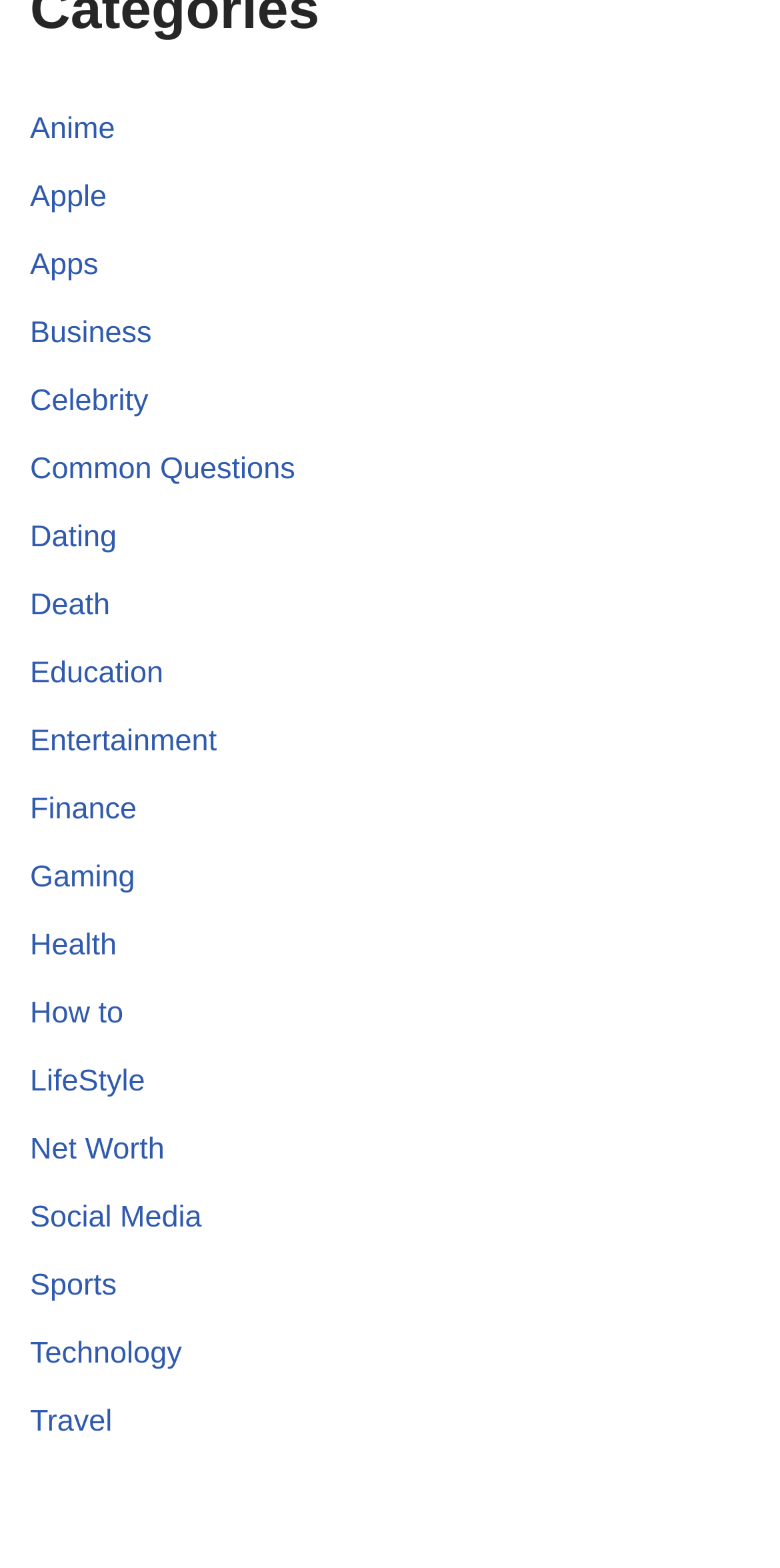Given the webpage screenshot and the description, determine the bounding box coordinates (top-left x, top-left y, bottom-right x, bottom-right y) that define the location of the UI element matching this description: Travel

[0.038, 0.896, 0.144, 0.917]